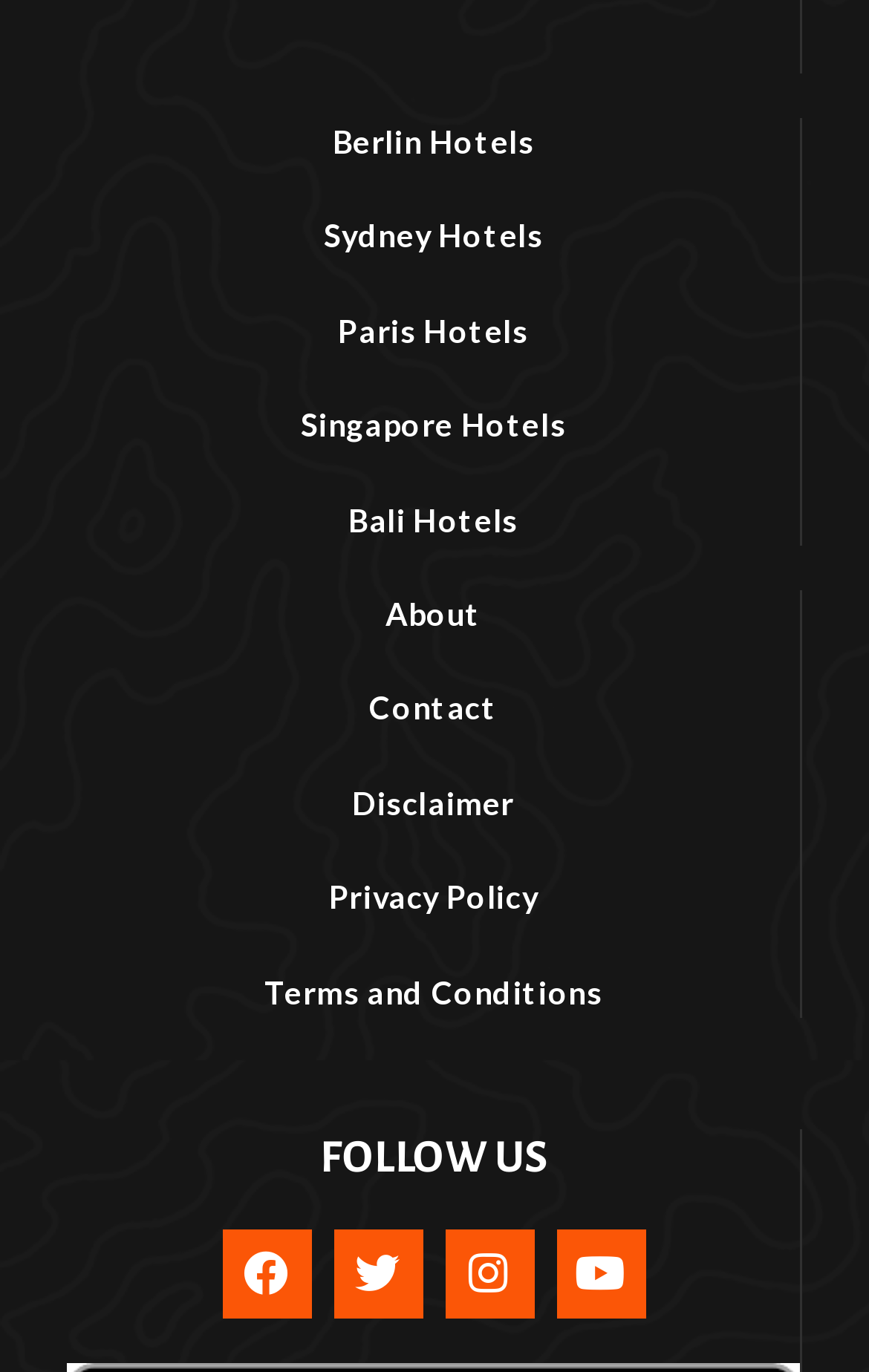What is the last link in the footer section? Examine the screenshot and reply using just one word or a brief phrase.

Terms and Conditions